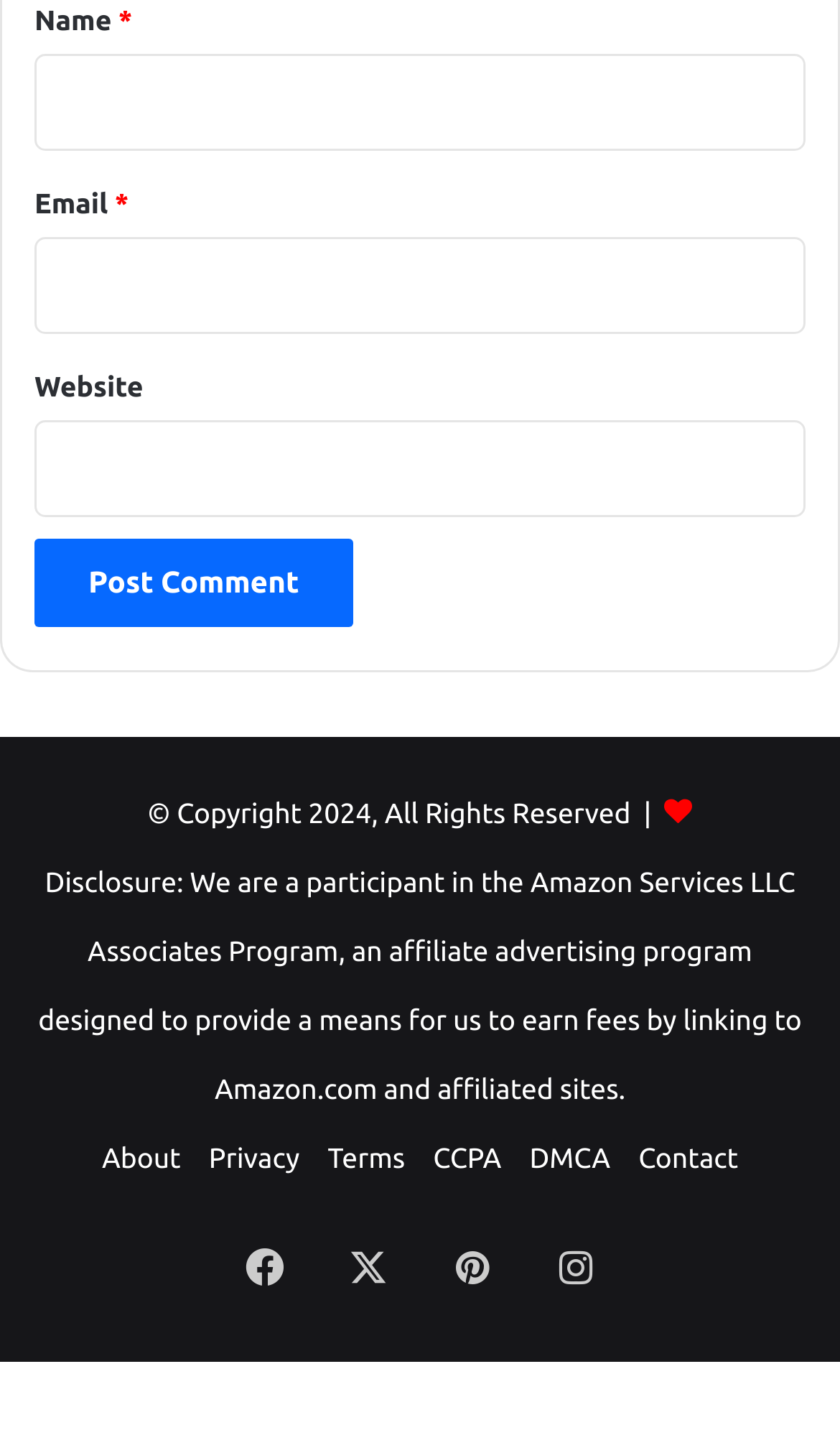Please locate the bounding box coordinates of the element that needs to be clicked to achieve the following instruction: "Enter your name". The coordinates should be four float numbers between 0 and 1, i.e., [left, top, right, bottom].

[0.041, 0.037, 0.959, 0.104]